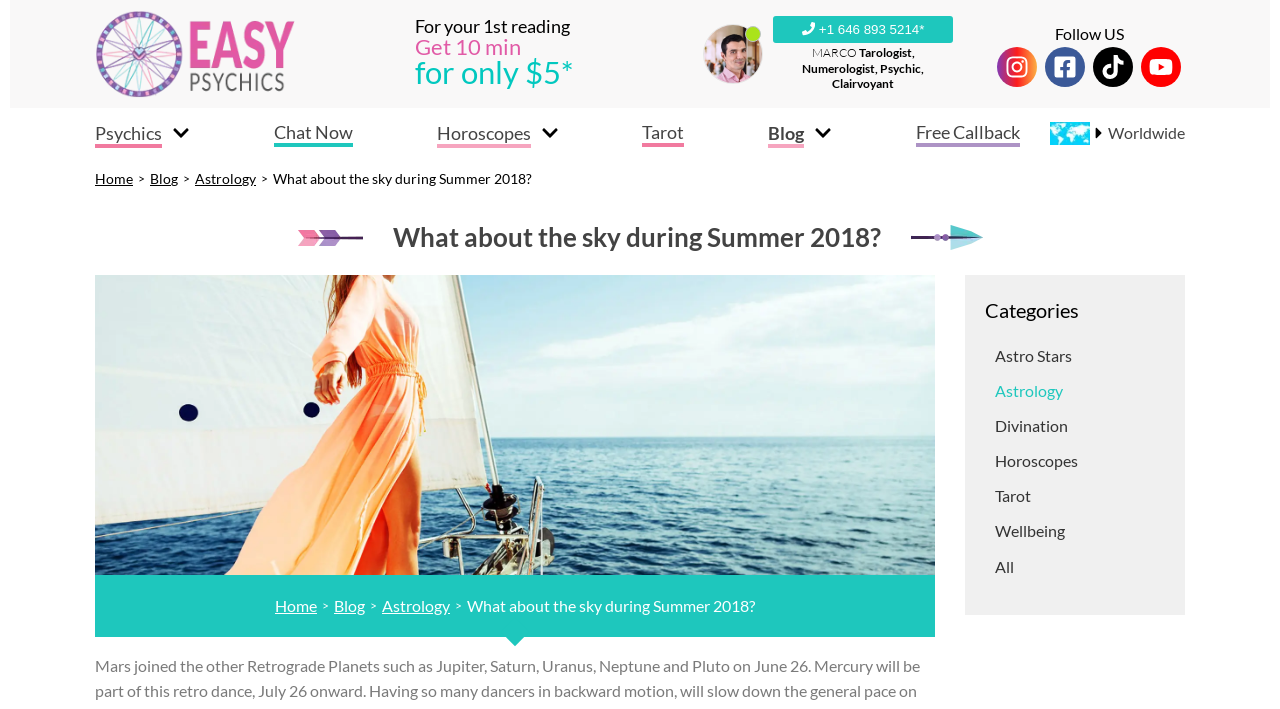Determine the bounding box coordinates of the section I need to click to execute the following instruction: "Call Marco, a Tarologist, Numerologist, Psychic, and Clairvoyant". Provide the coordinates as four float numbers between 0 and 1, i.e., [left, top, right, bottom].

[0.604, 0.023, 0.745, 0.061]